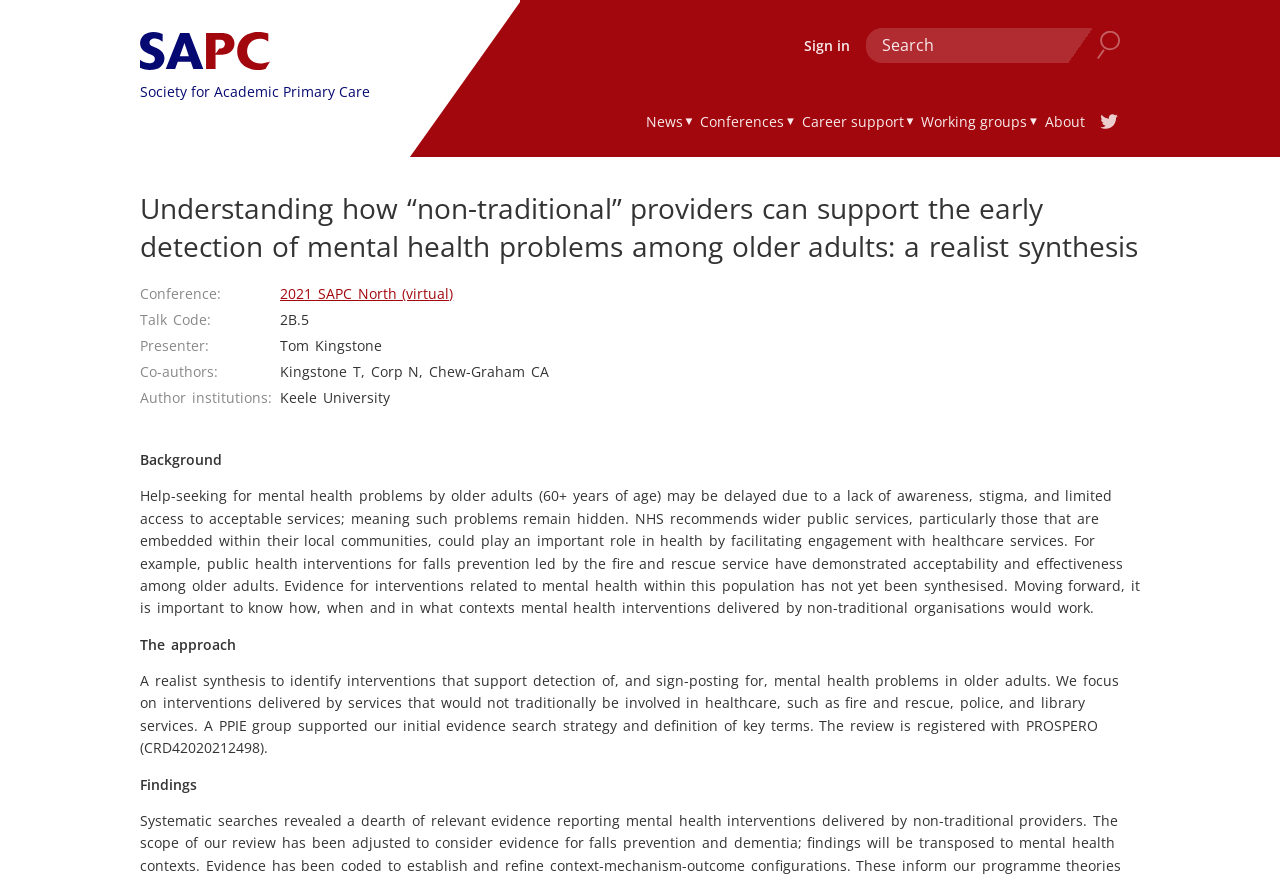Return the bounding box coordinates of the UI element that corresponds to this description: "2021 SAPC North (virtual)". The coordinates must be given as four float numbers in the range of 0 and 1, [left, top, right, bottom].

[0.219, 0.323, 0.354, 0.345]